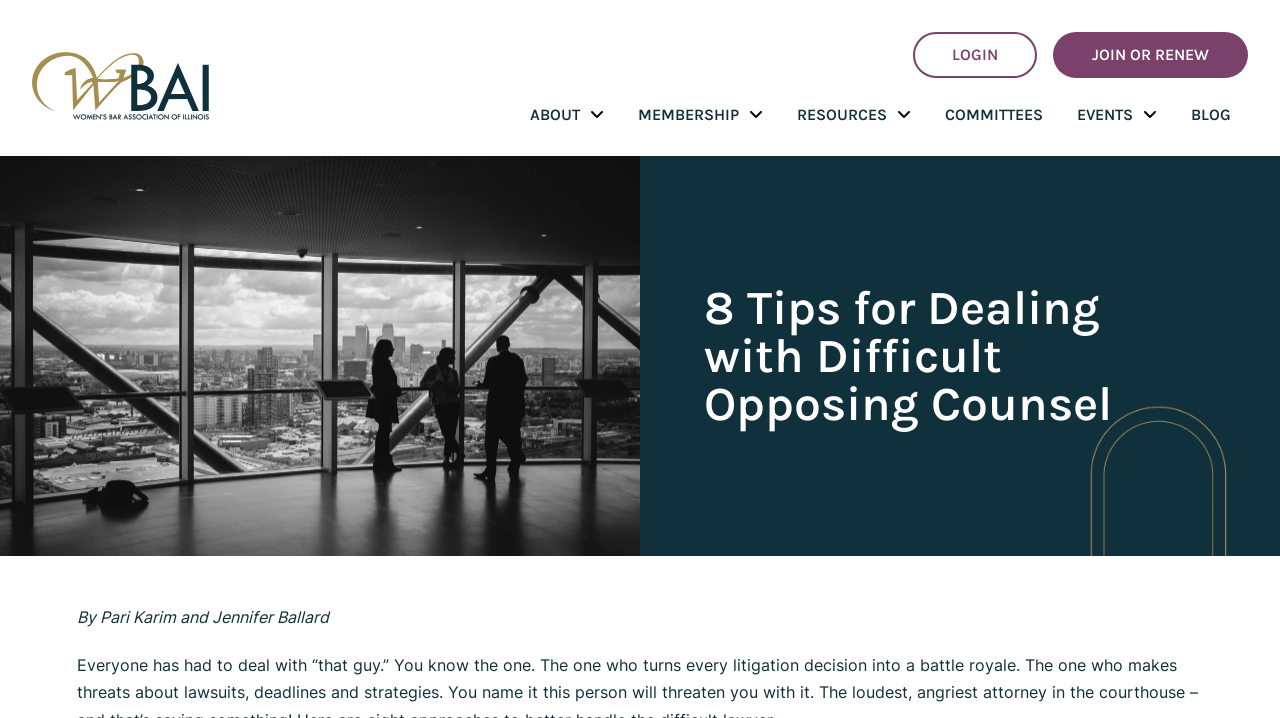Using the element description Join or renew, predict the bounding box coordinates for the UI element. Provide the coordinates in (top-left x, top-left y, bottom-right x, bottom-right y) format with values ranging from 0 to 1.

[0.823, 0.045, 0.975, 0.109]